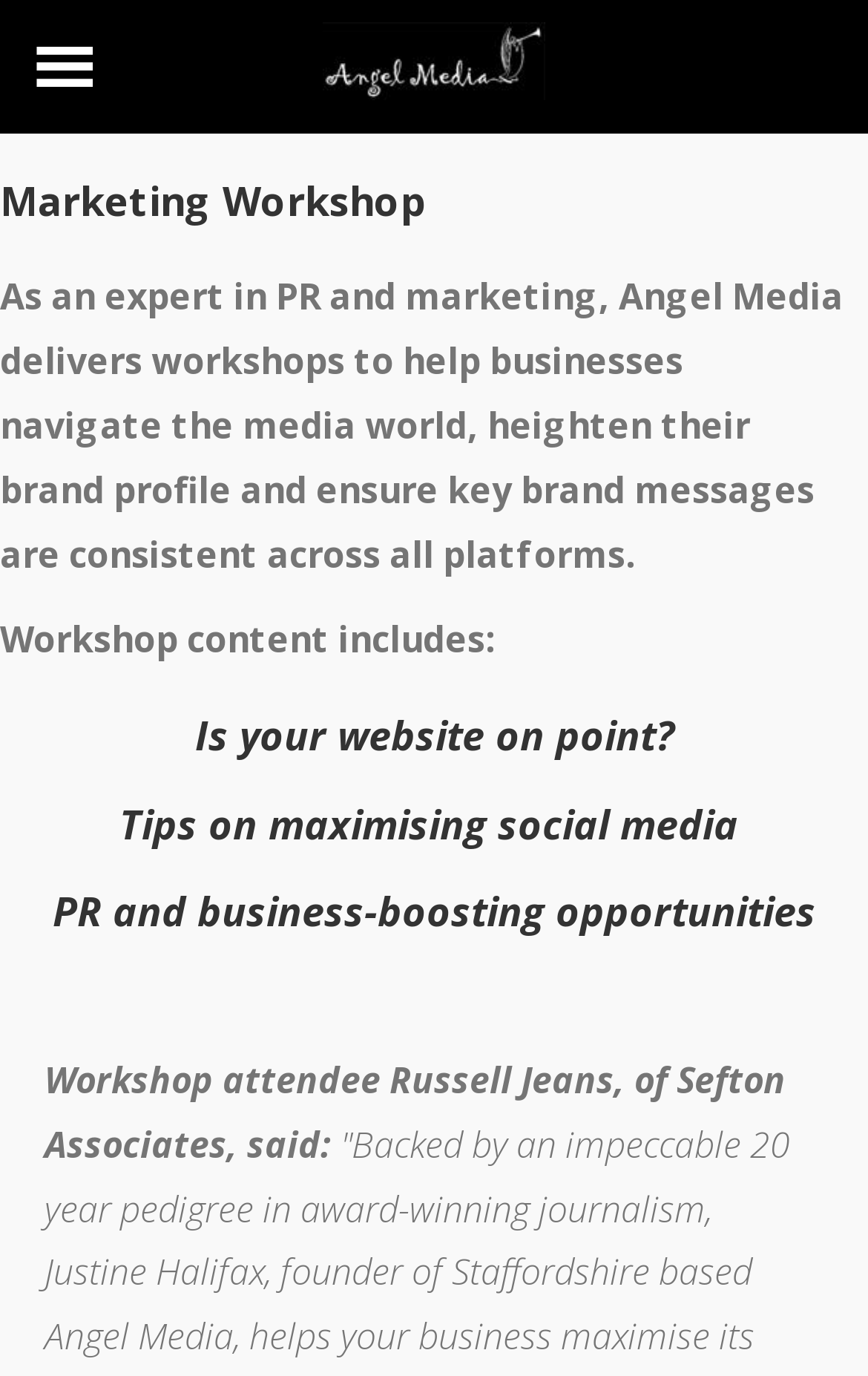What is the main topic of the workshop?
Give a single word or phrase answer based on the content of the image.

Marketing